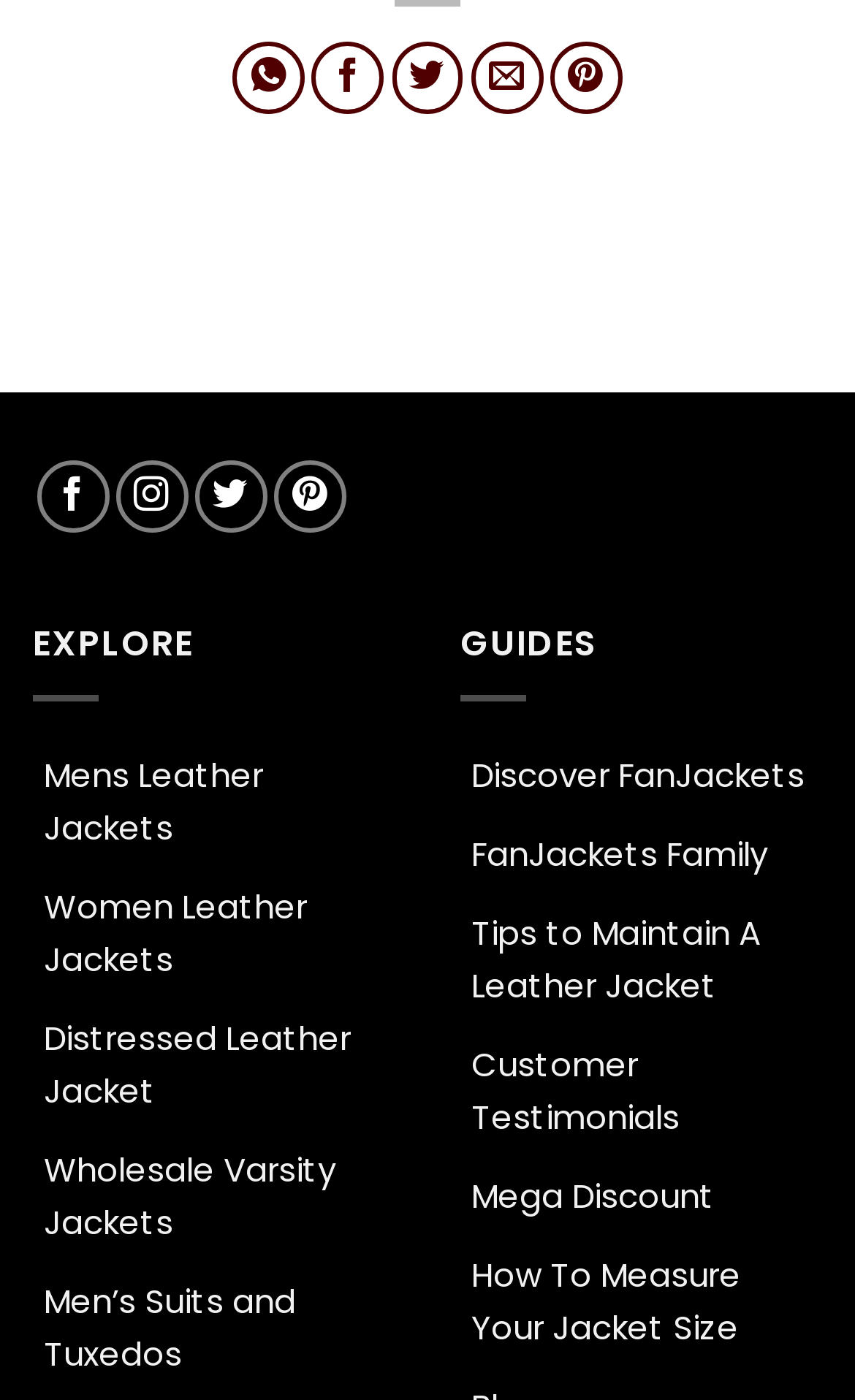How many sharing options are available?
Answer the question with as much detail as you can, using the image as a reference.

I counted the number of sharing links at the top of the webpage, which are 'Share on WhatsApp', 'Share on Facebook', 'Share on Twitter', 'Email to a Friend', and 'Pin on Pinterest', so the answer is 5.